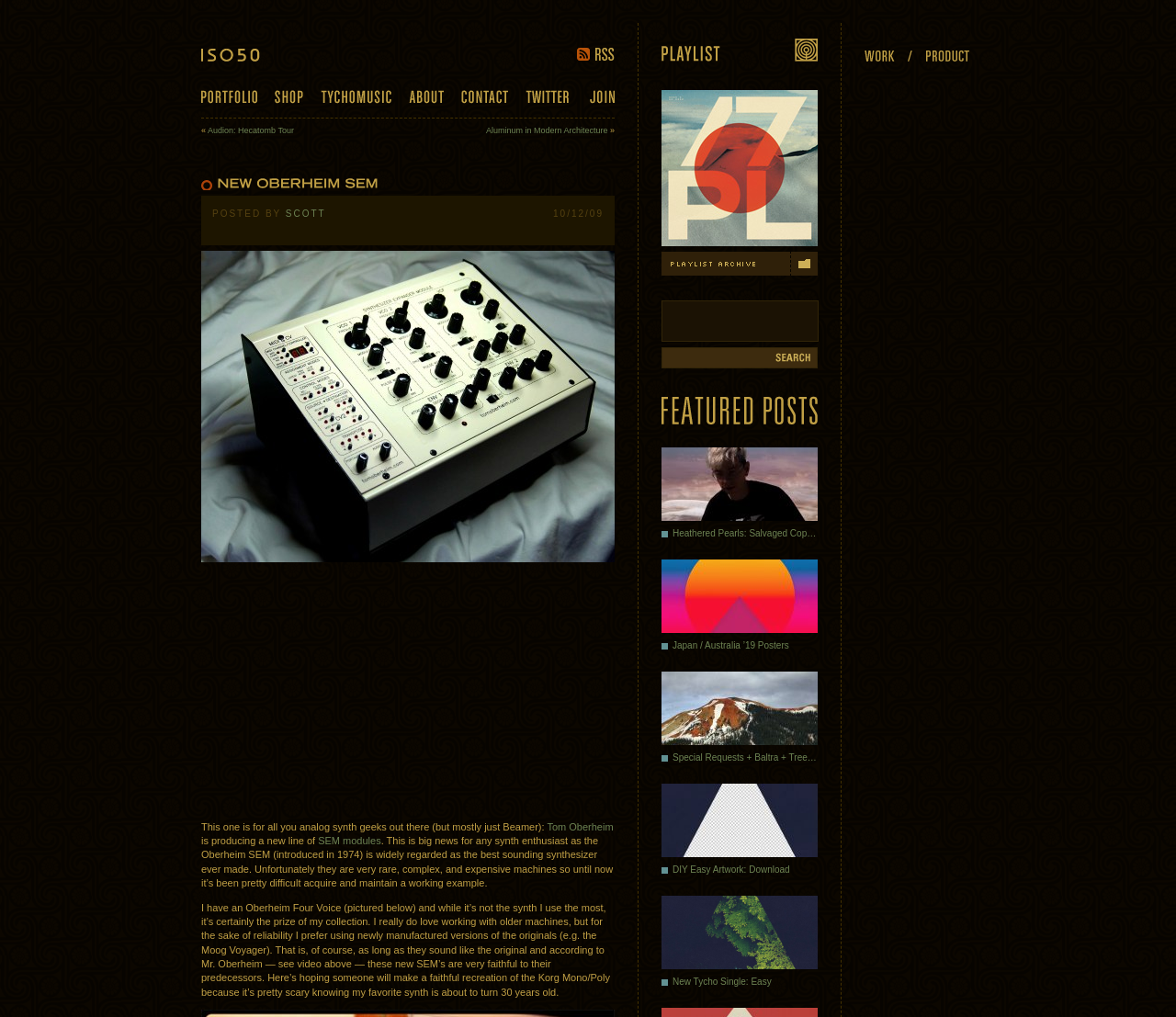Based on the image, provide a detailed and complete answer to the question: 
What is the purpose of the search box?

I determined the answer by looking at the search box on the webpage, which is located below the 'Featured Posts' section. The search box is likely intended for users to search for specific content on the blog.